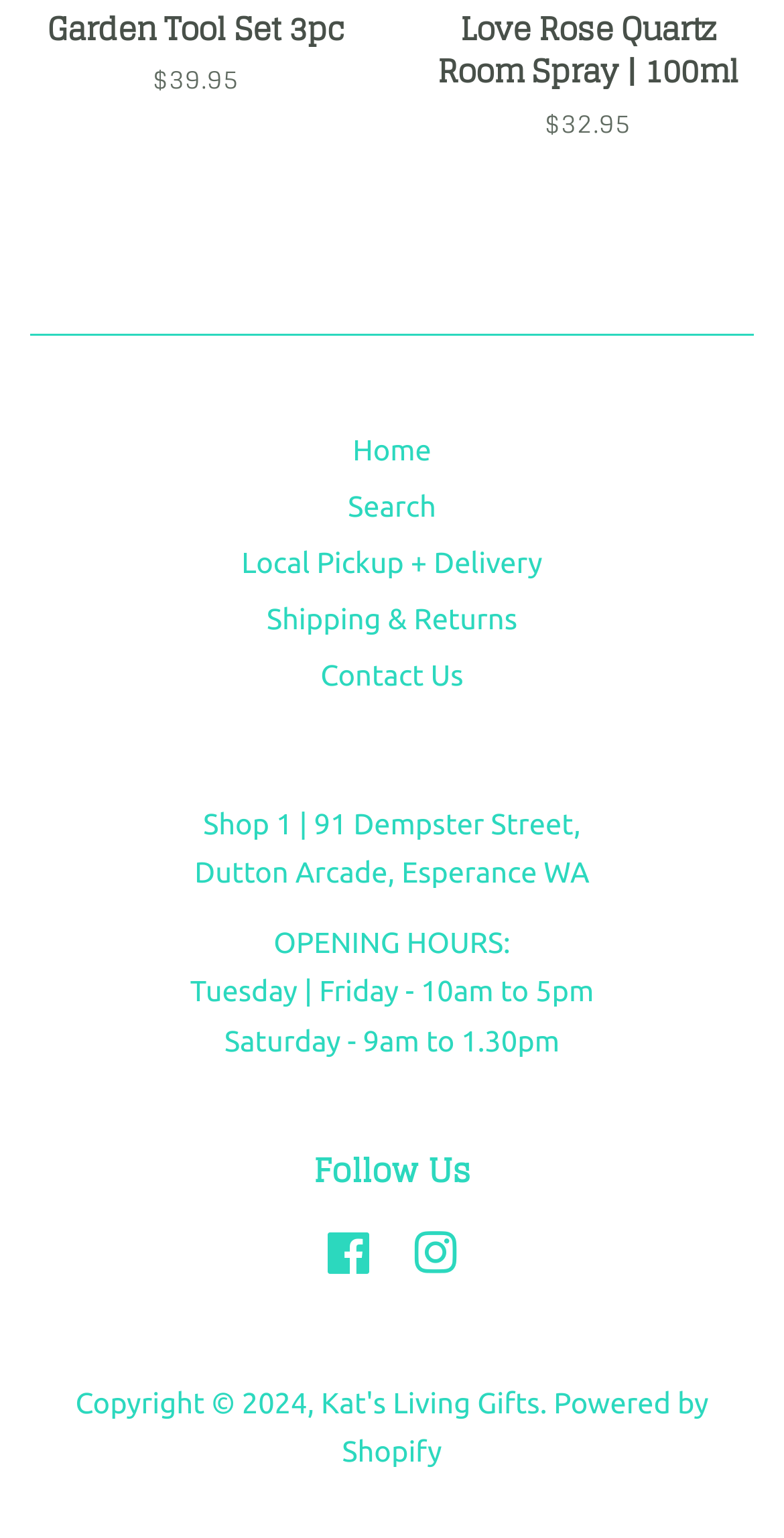Please identify the bounding box coordinates of the element I need to click to follow this instruction: "Log in".

None